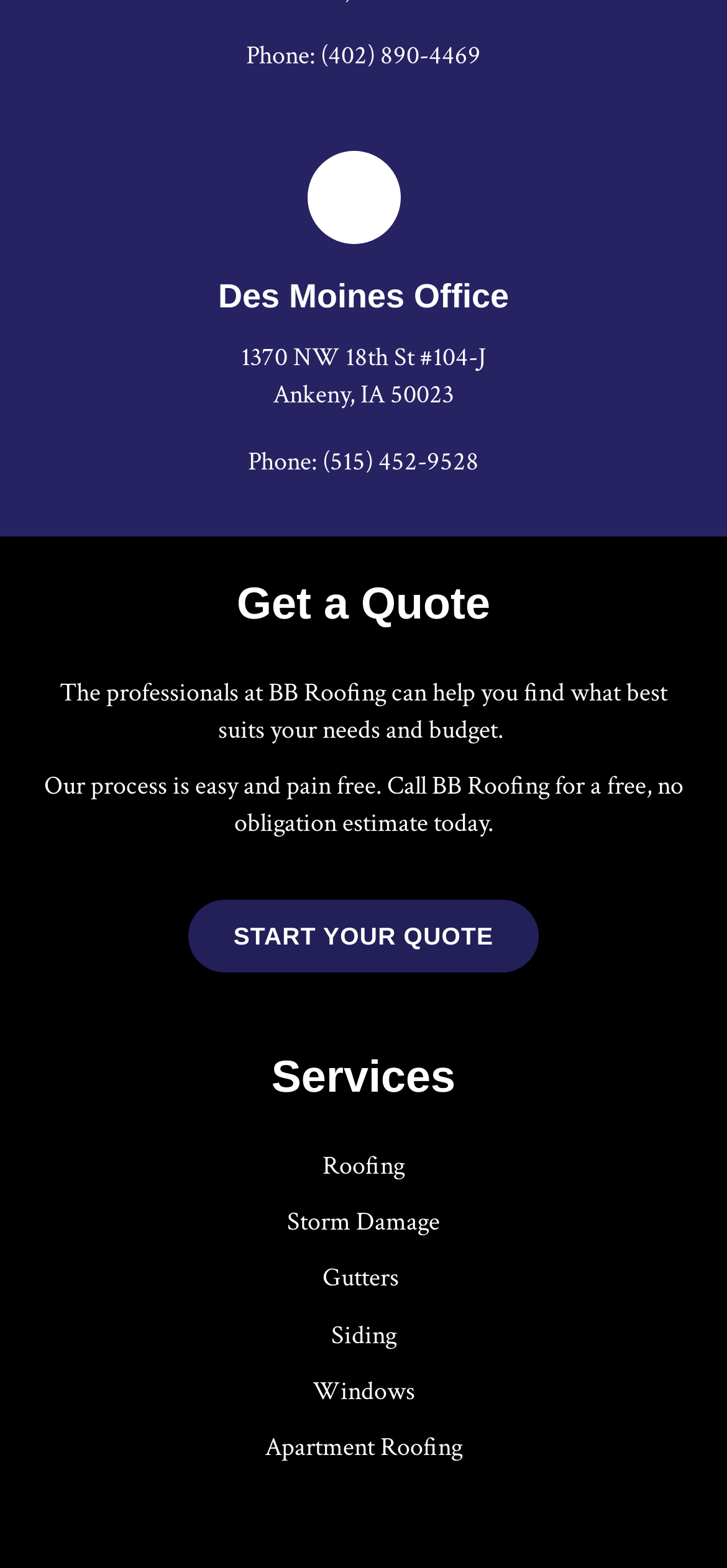Determine the bounding box coordinates for the UI element described. Format the coordinates as (top-left x, top-left y, bottom-right x, bottom-right y) and ensure all values are between 0 and 1. Element description: Apartment Roofing

[0.364, 0.913, 0.636, 0.934]